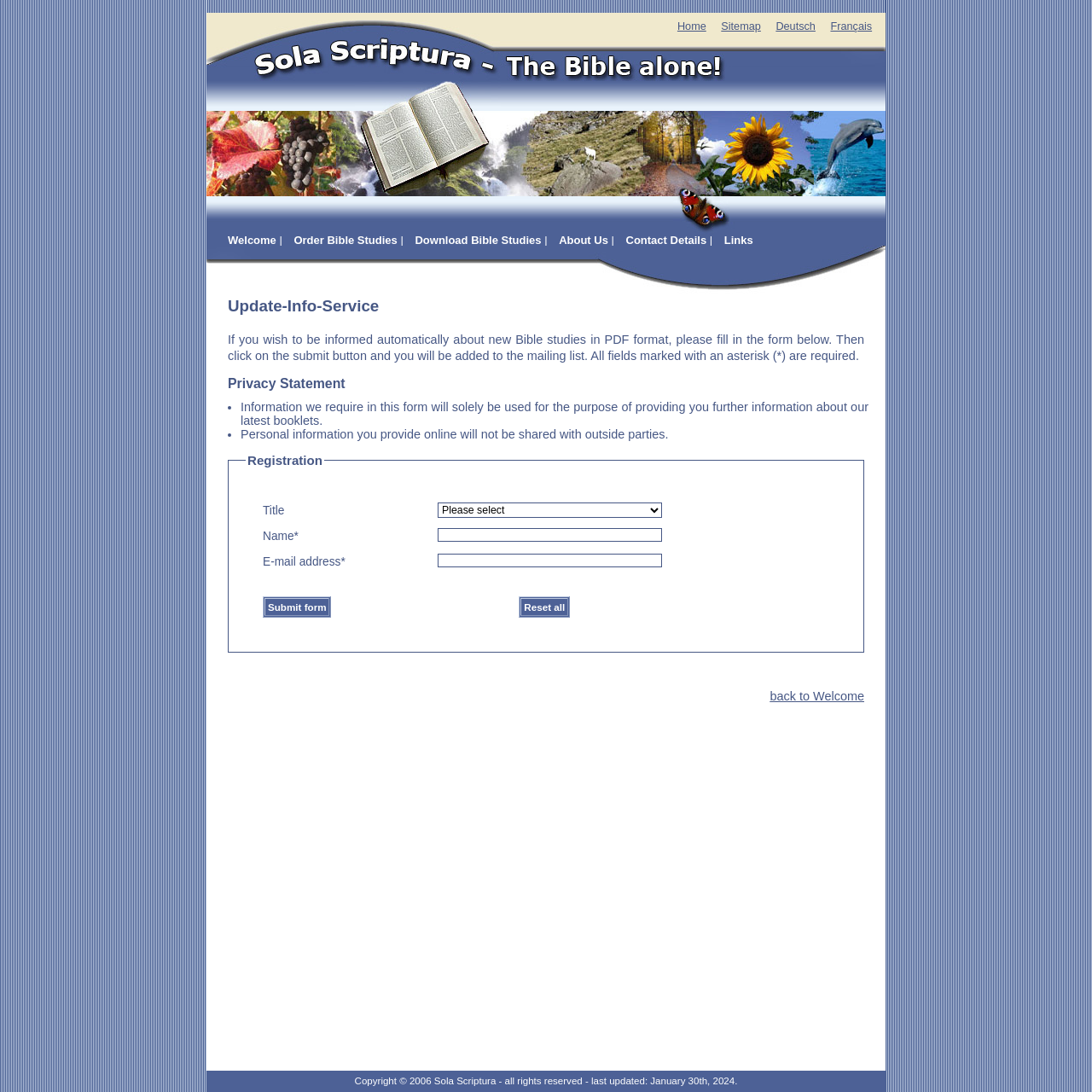What is the copyright year of the website?
Provide a fully detailed and comprehensive answer to the question.

The copyright information at the bottom of the webpage indicates that the website's copyright year is 2006, although the website was last updated in 2024.